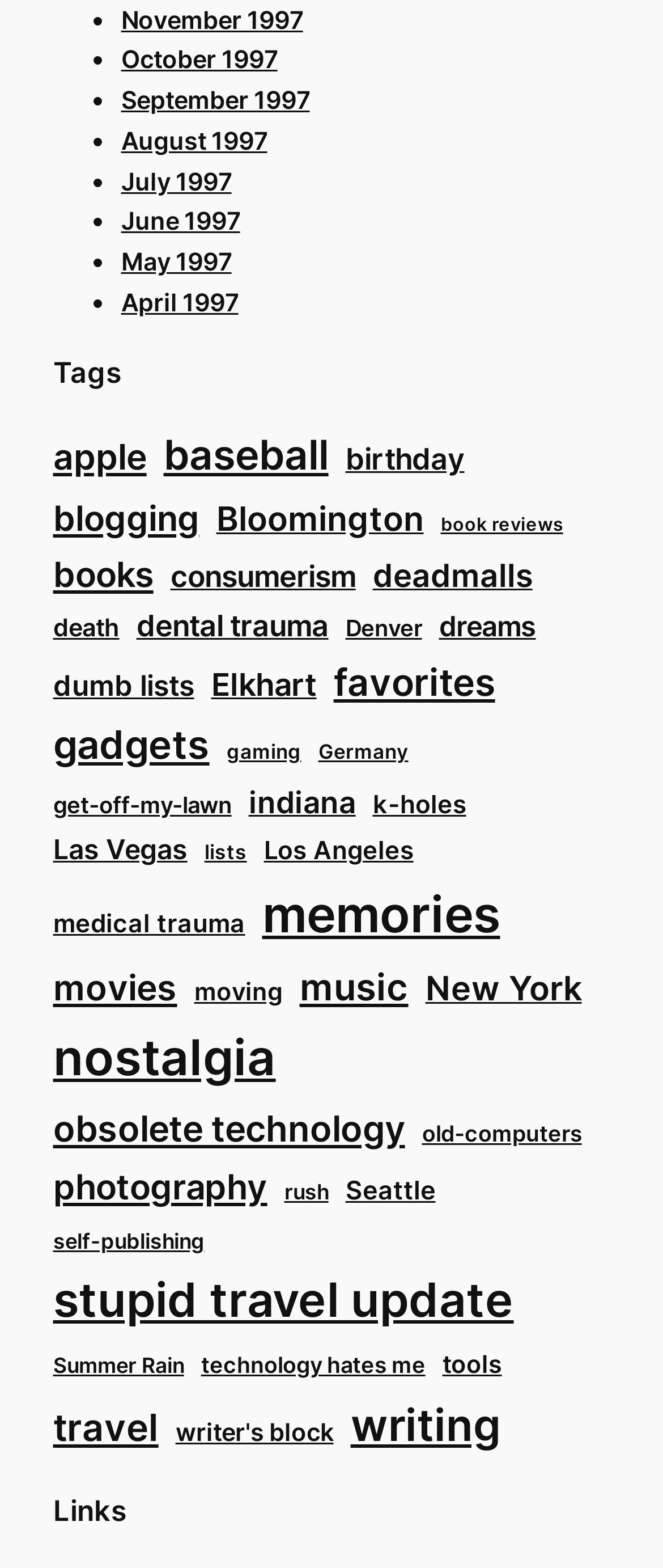Please identify the bounding box coordinates for the region that you need to click to follow this instruction: "Read the 'memories' tag".

[0.395, 0.558, 0.754, 0.61]